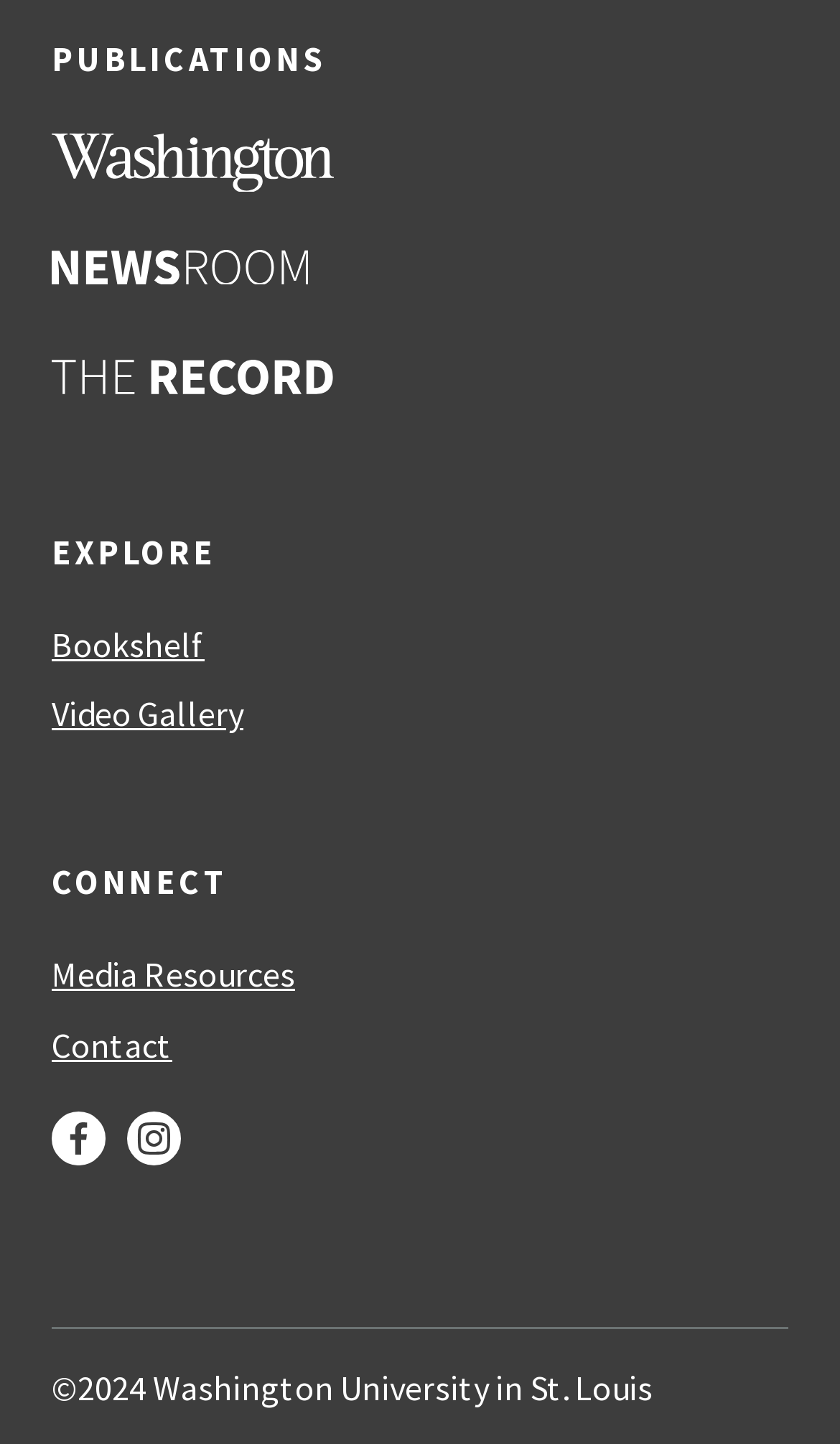Mark the bounding box of the element that matches the following description: "Washington Magazine".

[0.062, 0.092, 0.81, 0.137]